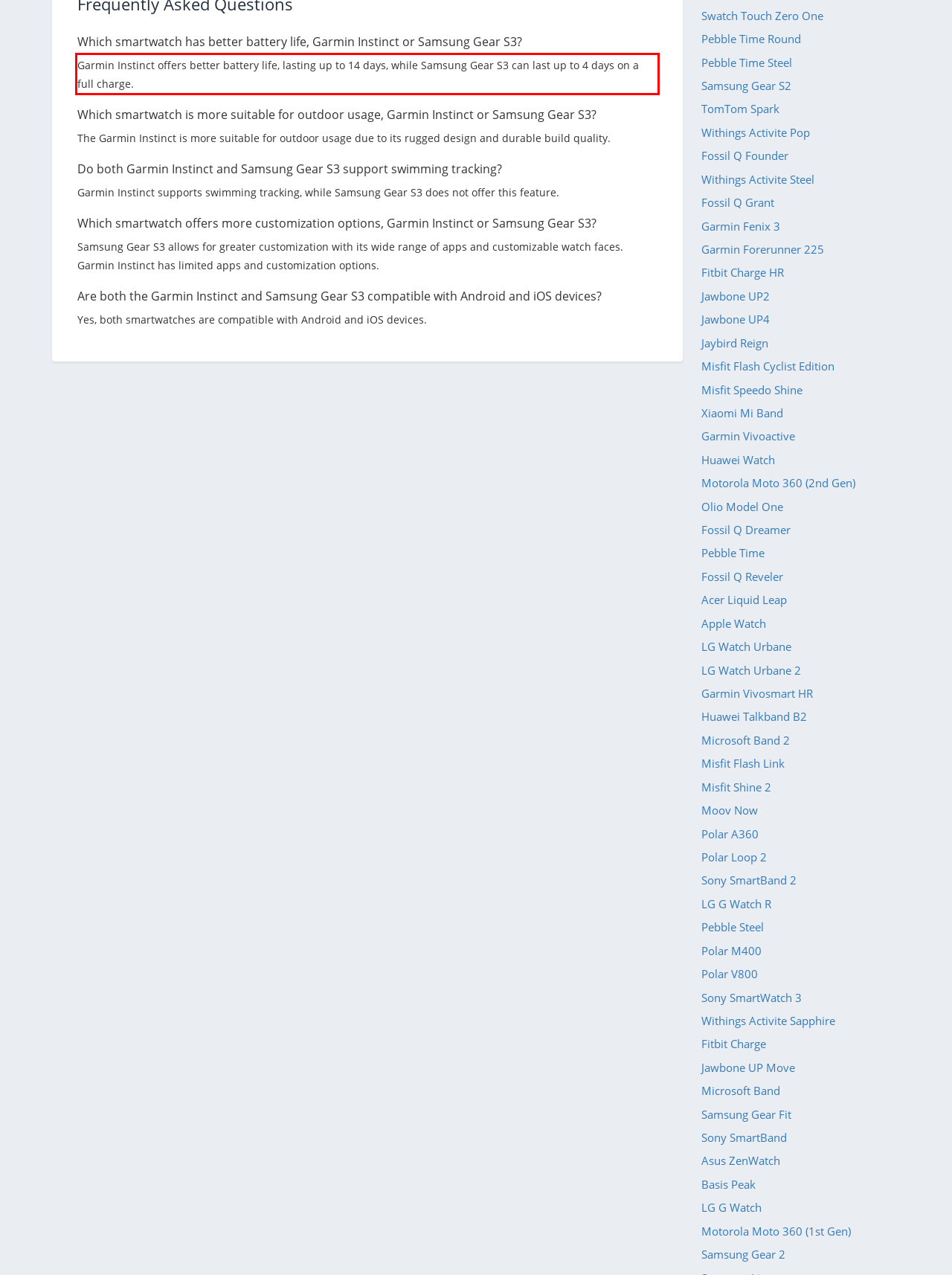Analyze the webpage screenshot and use OCR to recognize the text content in the red bounding box.

Garmin Instinct offers better battery life, lasting up to 14 days, while Samsung Gear S3 can last up to 4 days on a full charge.